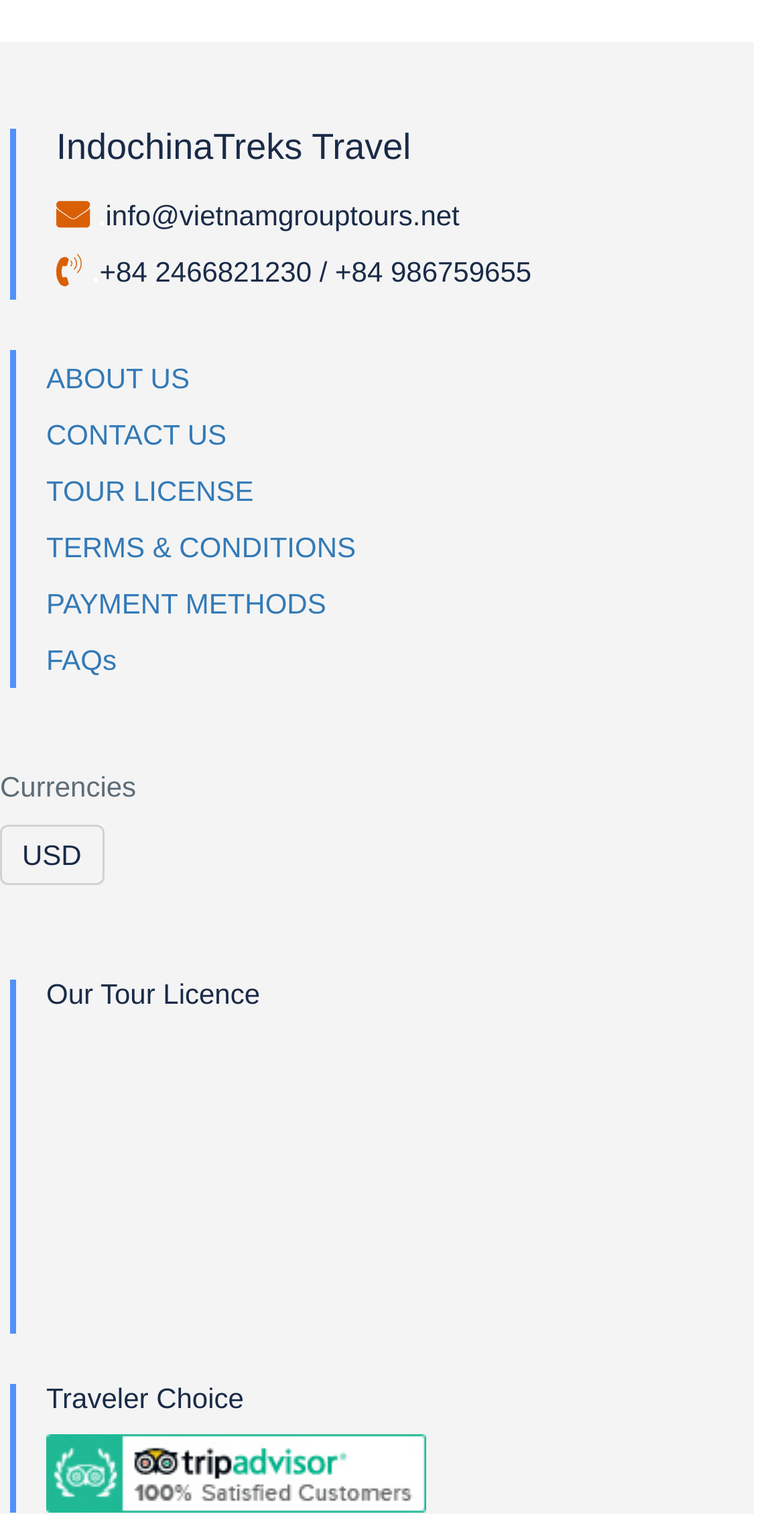Respond to the question below with a single word or phrase: What is the topic of the news article?

Da Nang expects to welcome 540,000 foreign tourists